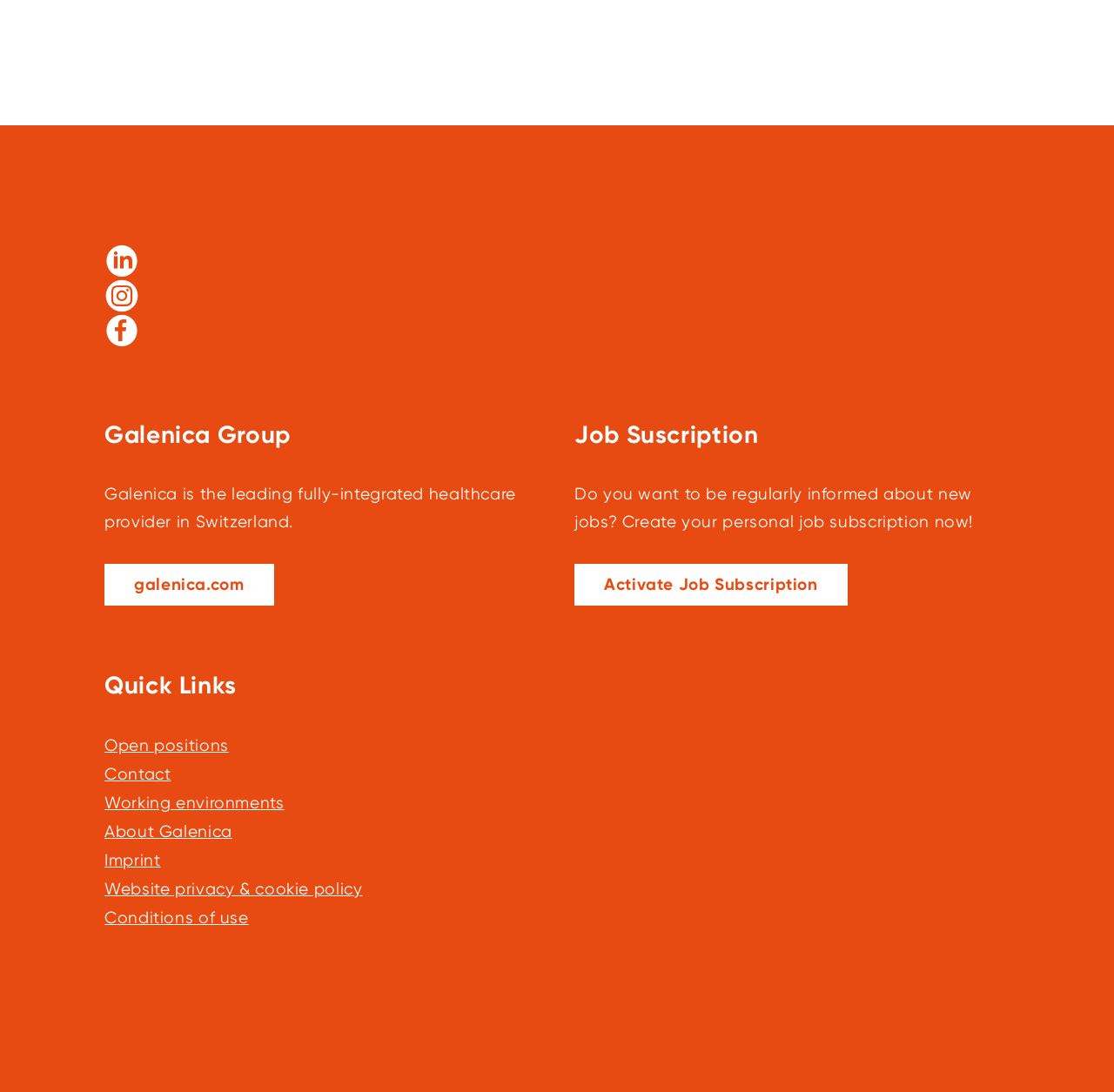Specify the bounding box coordinates of the element's area that should be clicked to execute the given instruction: "Create your personal job subscription now". The coordinates should be four float numbers between 0 and 1, i.e., [left, top, right, bottom].

[0.516, 0.516, 0.761, 0.555]